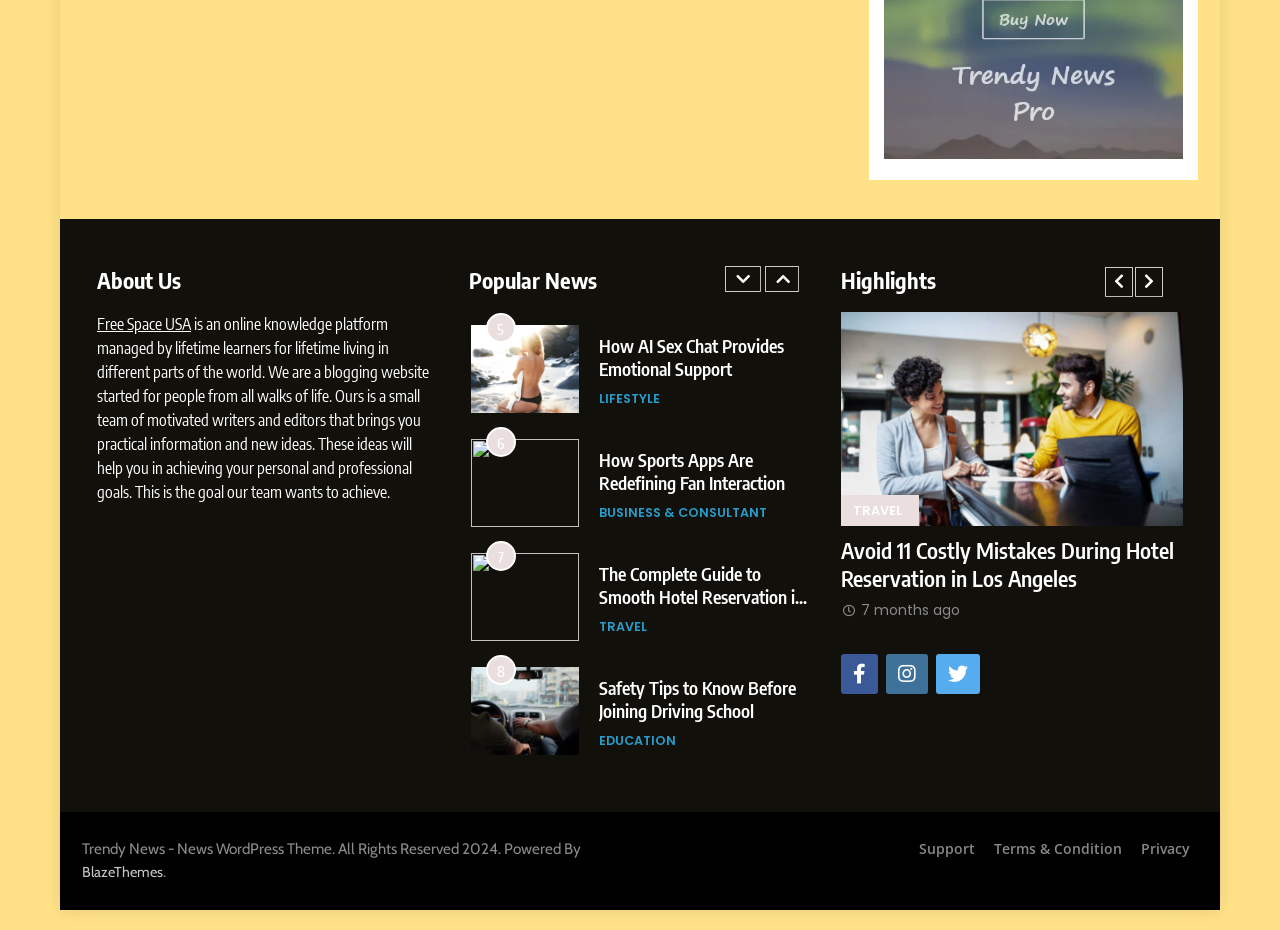Specify the bounding box coordinates of the area to click in order to execute this command: 'Browse the 'Popular News' section'. The coordinates should consist of four float numbers ranging from 0 to 1, and should be formatted as [left, top, right, bottom].

[0.366, 0.284, 0.634, 0.336]